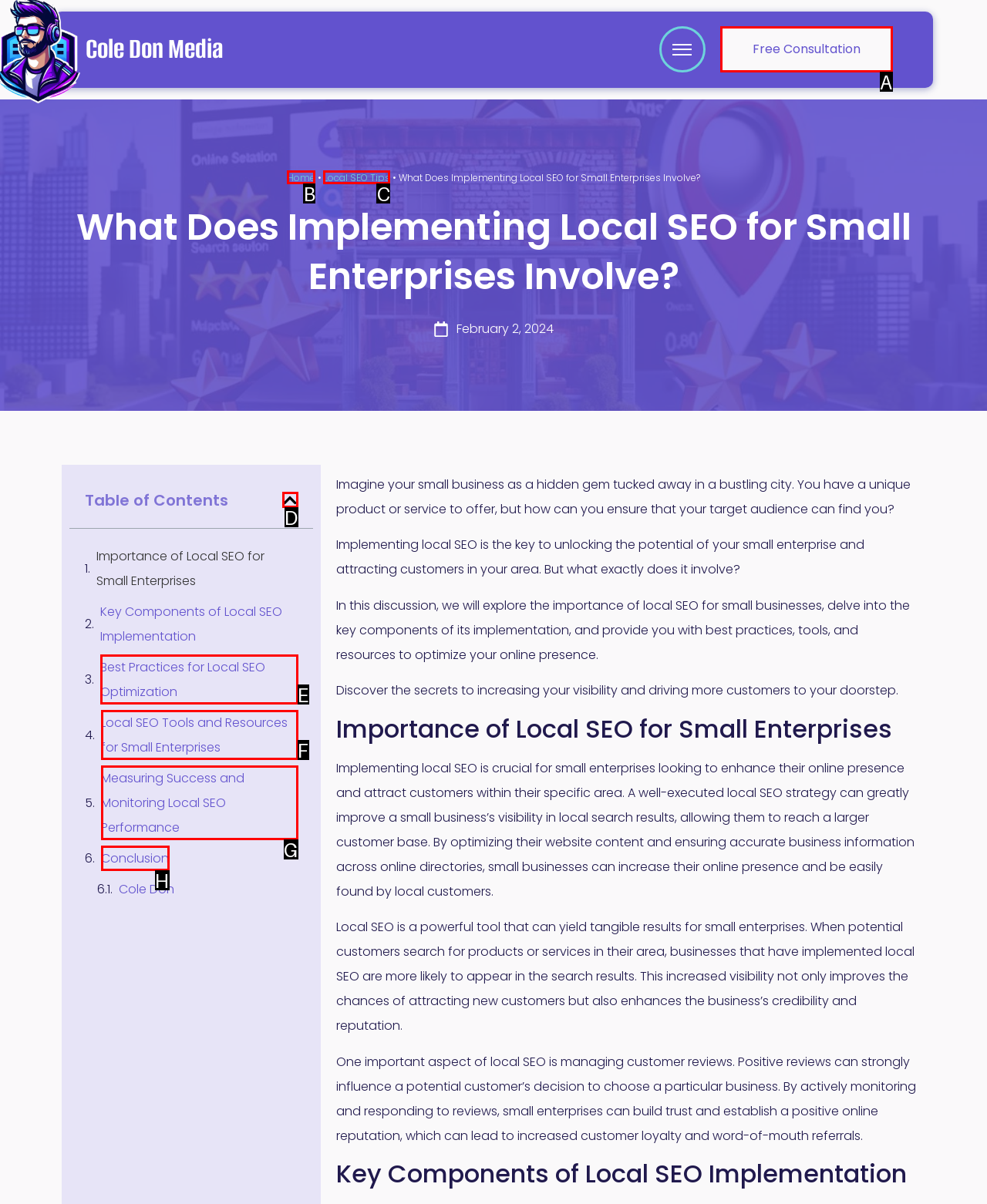Determine the HTML element to click for the instruction: Click on the 'Free Consultation' link.
Answer with the letter corresponding to the correct choice from the provided options.

A